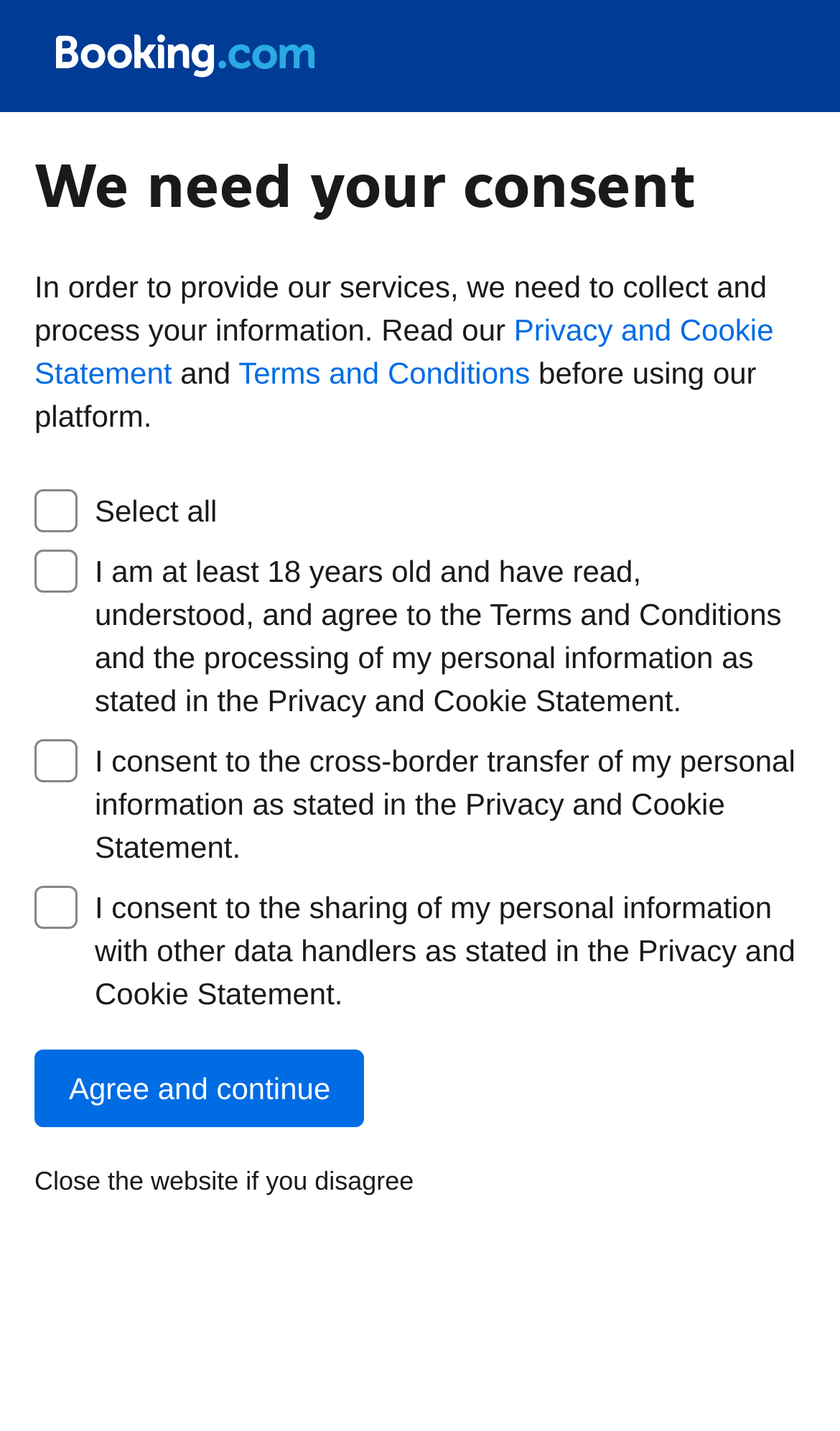Find the bounding box coordinates corresponding to the UI element with the description: "Terms and Conditions". The coordinates should be formatted as [left, top, right, bottom], with values as floats between 0 and 1.

[0.284, 0.248, 0.631, 0.272]